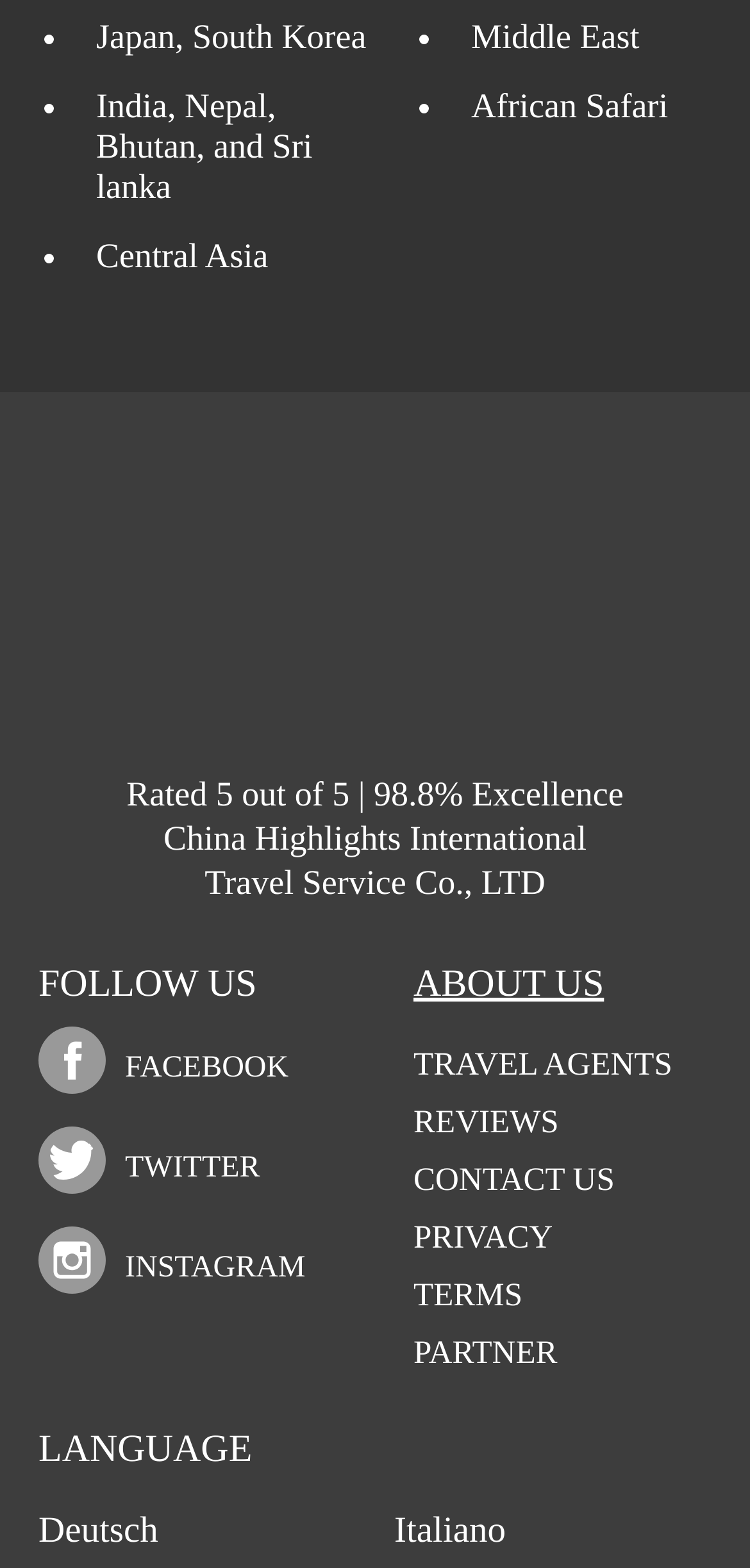From the image, can you give a detailed response to the question below:
How many regions are listed for travel?

I counted the number of regions listed for travel by looking at the links with text 'Japan, South Korea', 'India, Nepal, Bhutan, and Sri lanka', 'Central Asia', 'Middle East', and 'African Safari' which are the regions listed for travel.